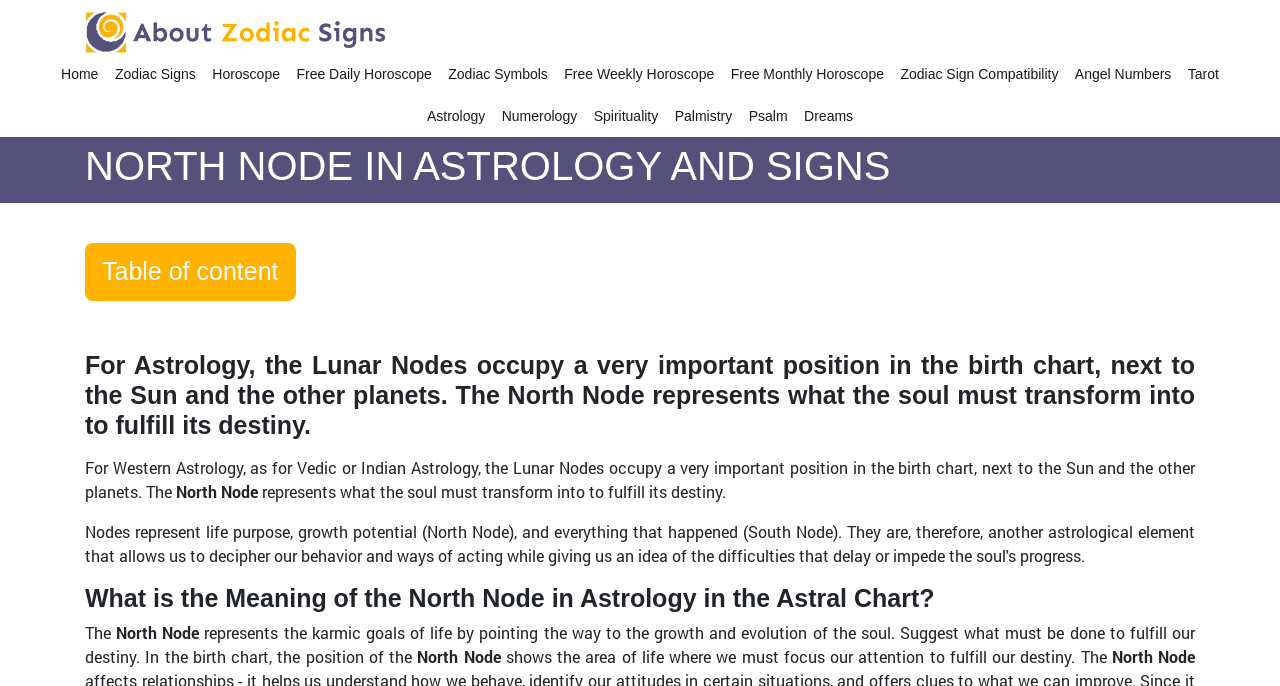Please determine the bounding box coordinates for the UI element described as: "Zodiac Signs".

[0.09, 0.077, 0.153, 0.138]